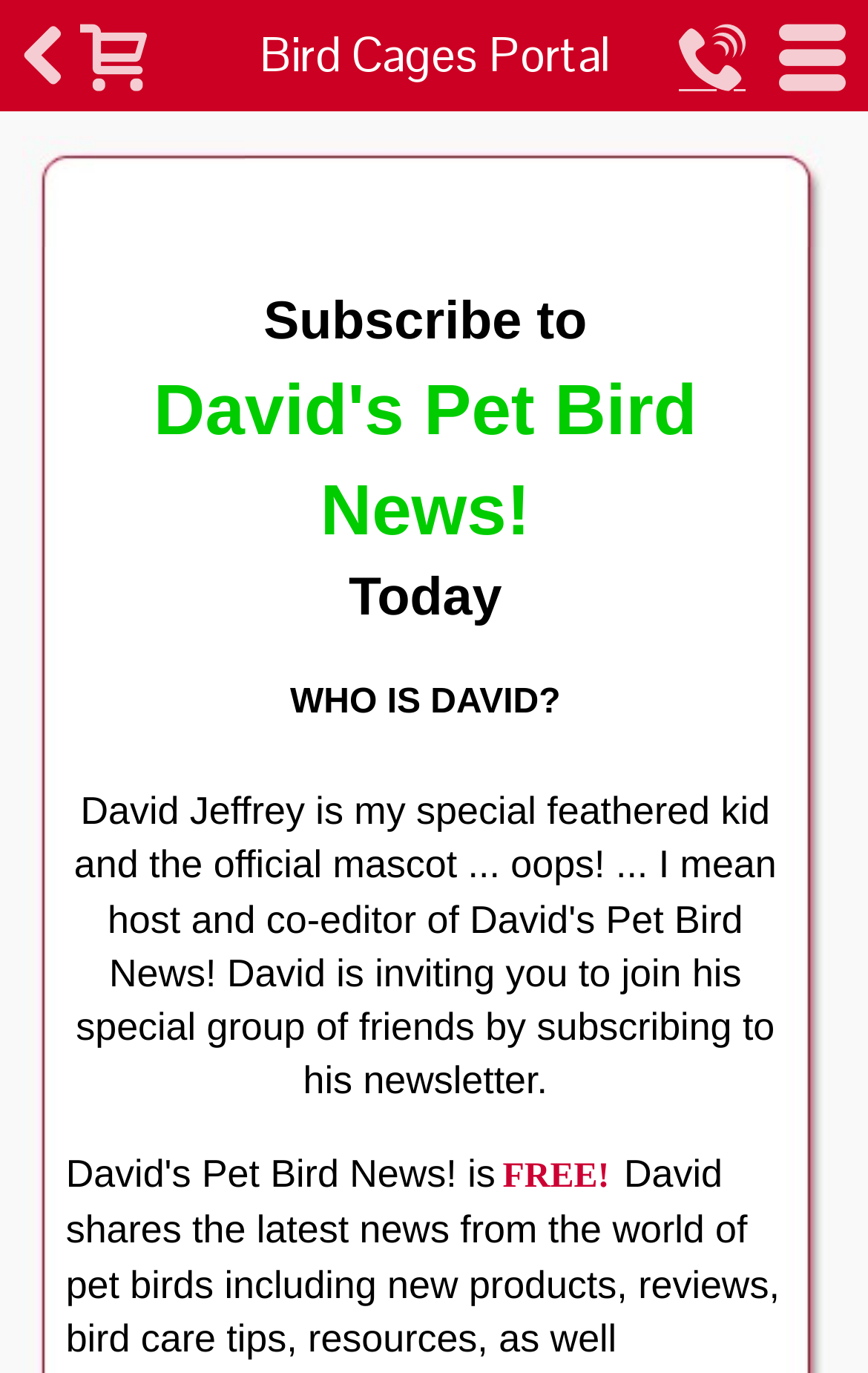Answer briefly with one word or phrase:
What is the name of the portal mentioned on the webpage?

Bird Cages Portal